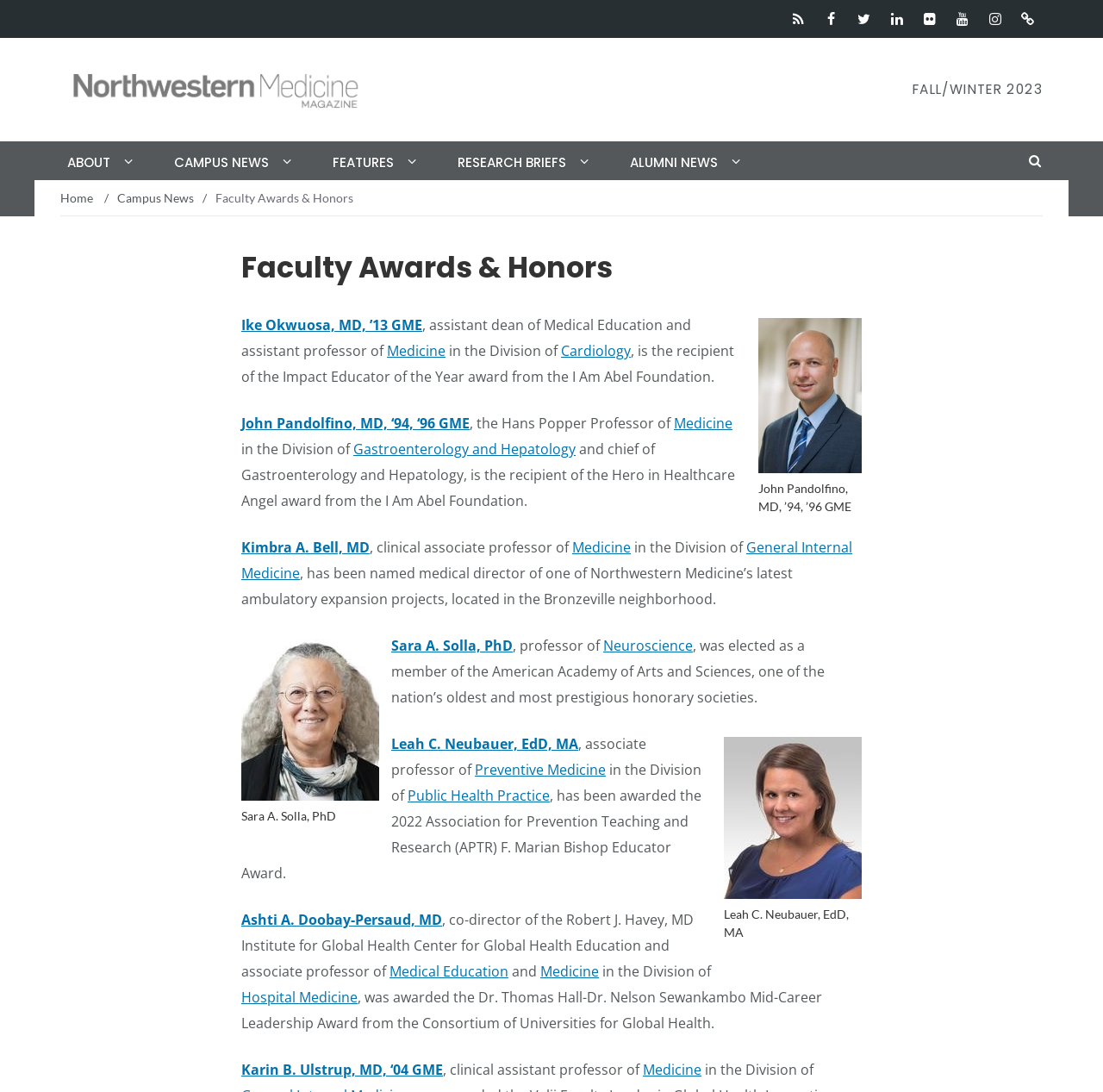What is the name of the institute where John Pandolfino, MD, ’94, ’96 GME is a professor?
Can you offer a detailed and complete answer to this question?

This answer can be found by reading the text in the webpage, specifically the section that mentions John Pandolfino, MD, ’94, ’96 GME, who is a professor of Medicine.